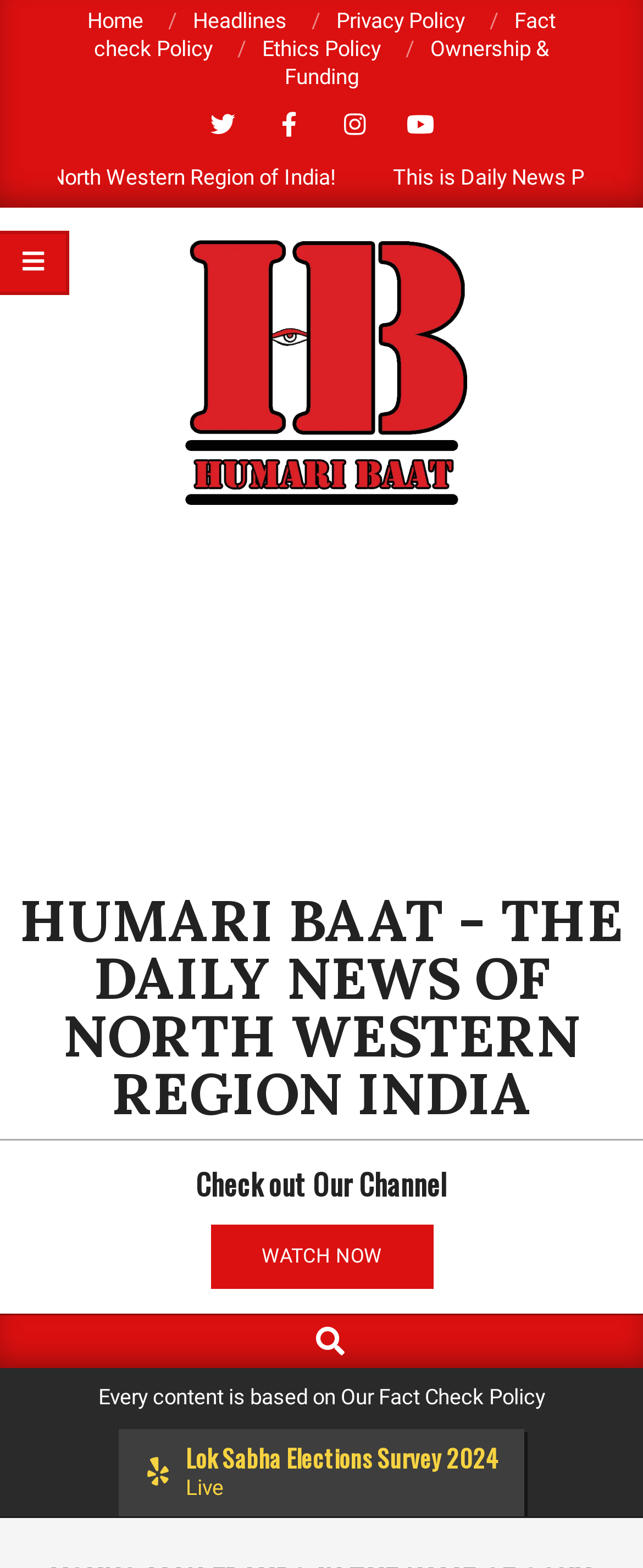Point out the bounding box coordinates of the section to click in order to follow this instruction: "Click on Home".

[0.136, 0.005, 0.223, 0.021]